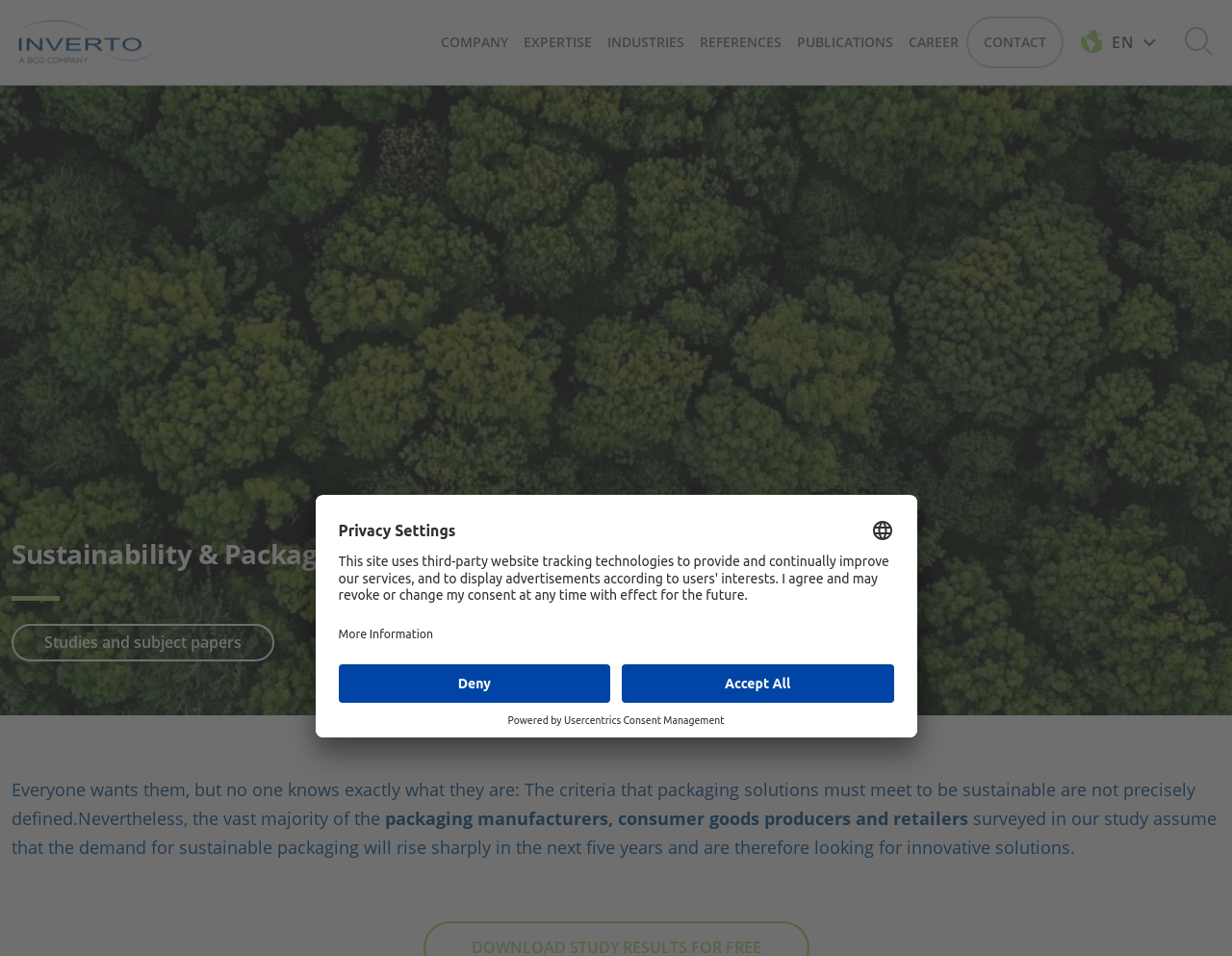Examine the image and give a thorough answer to the following question:
What is the purpose of the buttons at the top right corner?

The buttons at the top right corner, including the 'EN' button and the button with a globe icon, are for language selection, as indicated by the 'Select language' button in the privacy settings dialog.